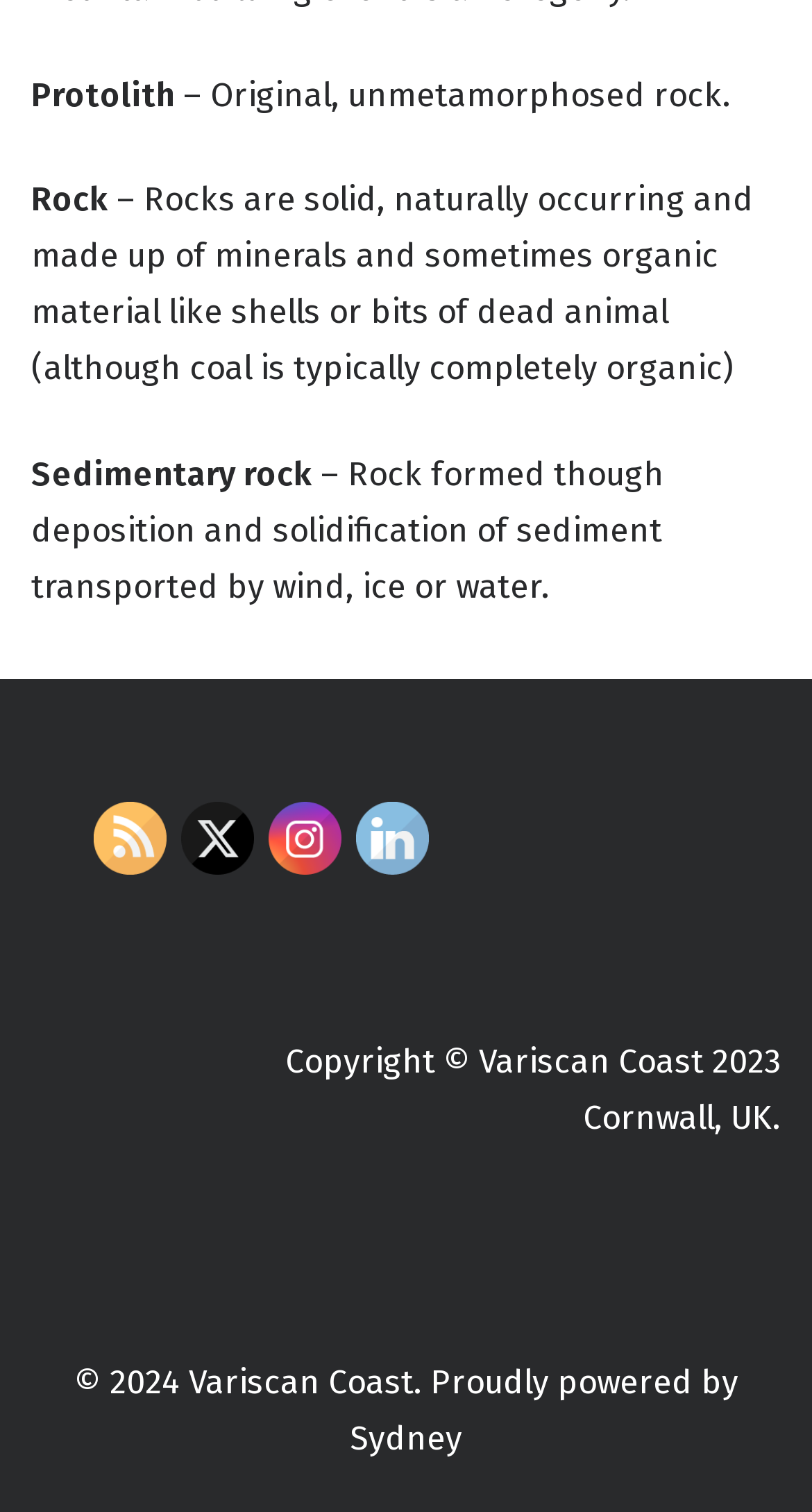What is the name of the company that proudly powers the website?
Use the screenshot to answer the question with a single word or phrase.

Sydney